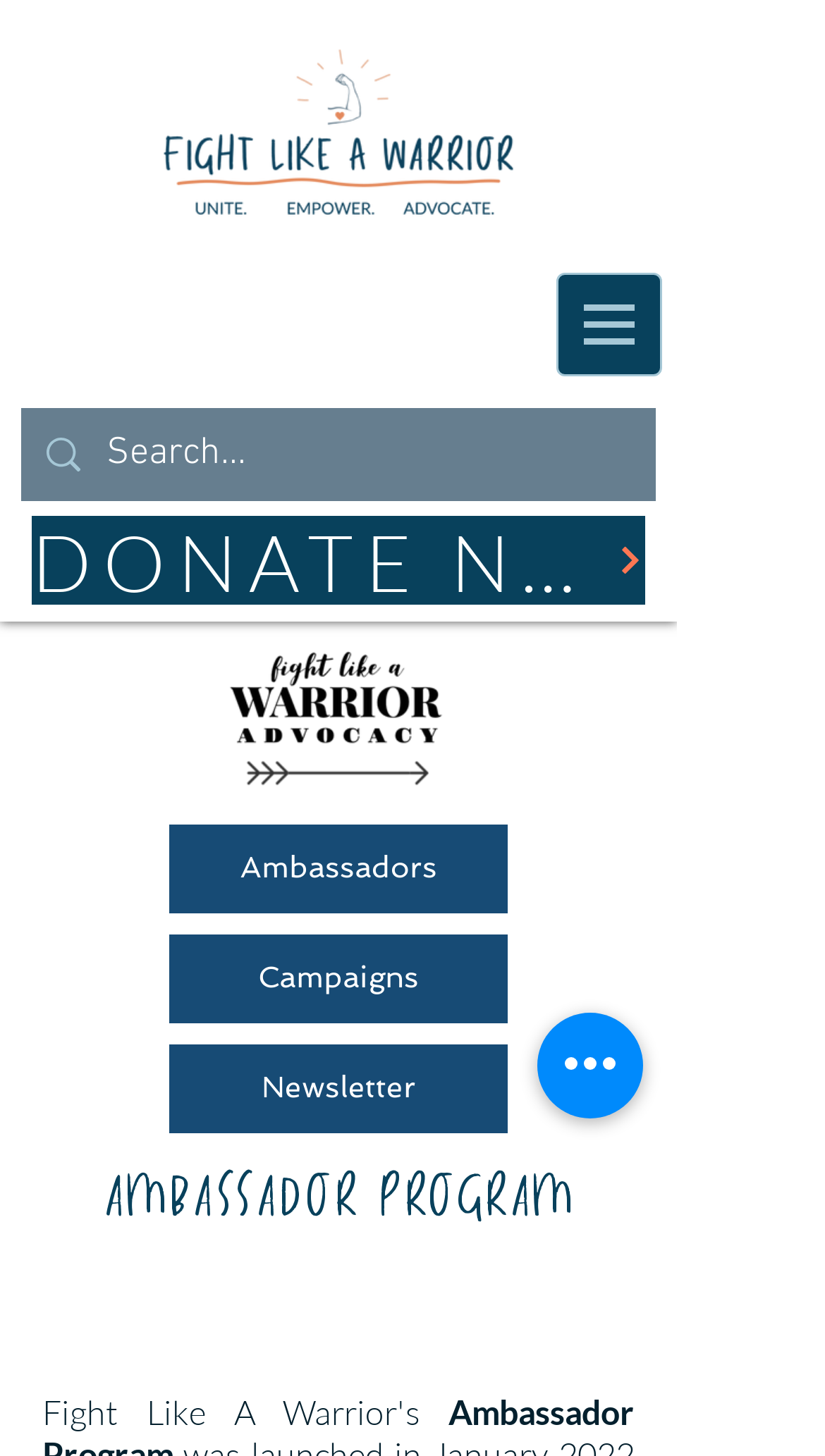Determine the bounding box of the UI element mentioned here: "aria-label="Search..." name="q" placeholder="Search..."". The coordinates must be in the format [left, top, right, bottom] with values ranging from 0 to 1.

[0.129, 0.28, 0.697, 0.344]